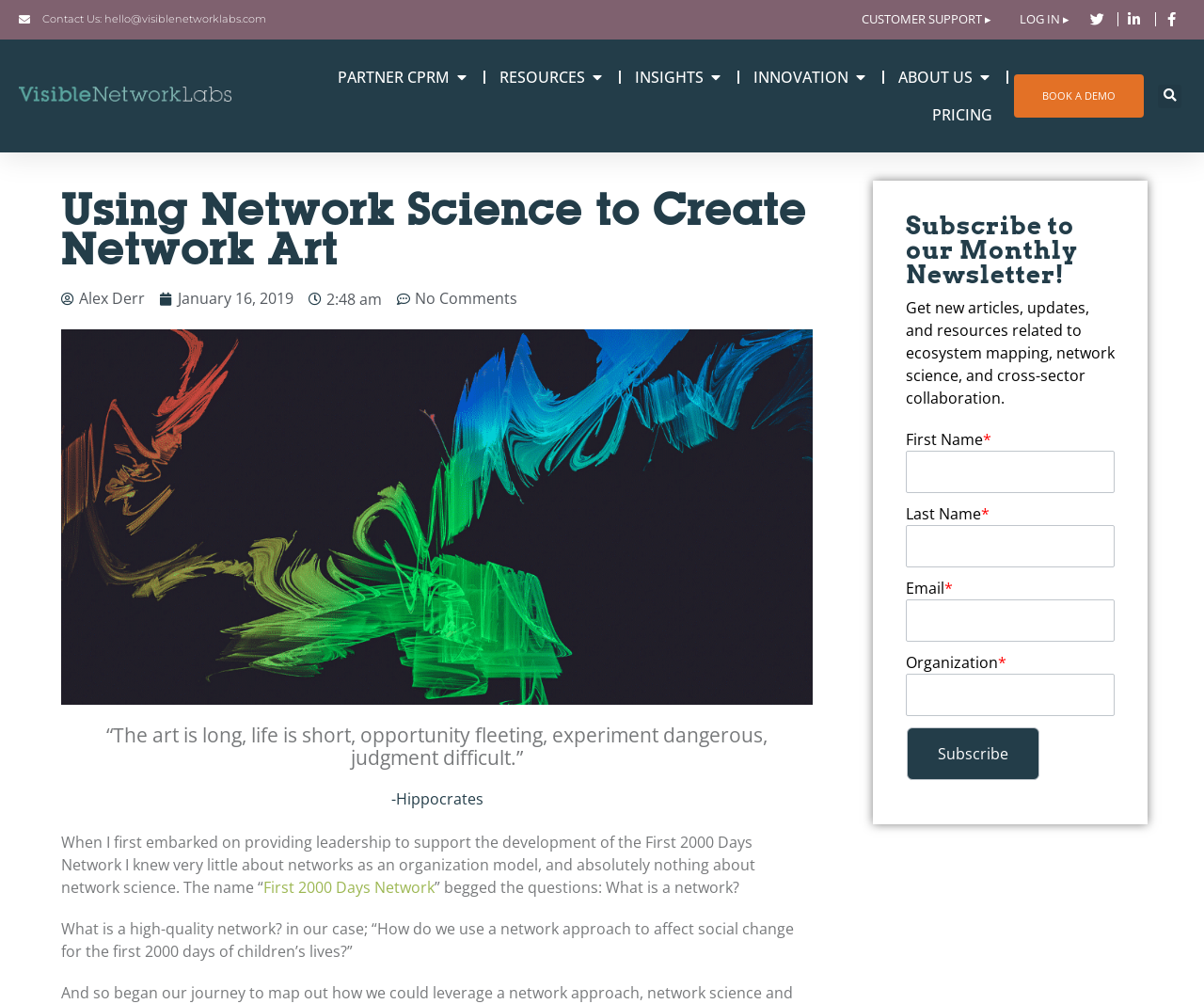Identify the bounding box coordinates of the element that should be clicked to fulfill this task: "Book a demo". The coordinates should be provided as four float numbers between 0 and 1, i.e., [left, top, right, bottom].

[0.842, 0.074, 0.95, 0.117]